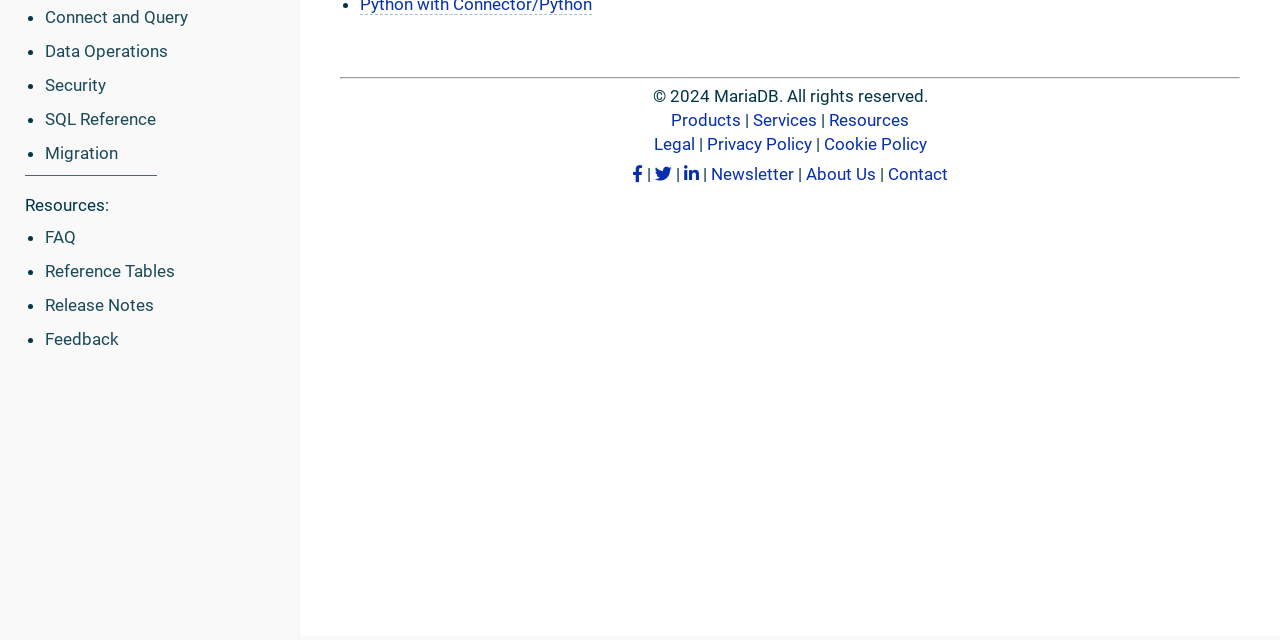Determine the bounding box coordinates in the format (top-left x, top-left y, bottom-right x, bottom-right y). Ensure all values are floating point numbers between 0 and 1. Identify the bounding box of the UI element described by: Reference Tables

[0.035, 0.408, 0.137, 0.439]